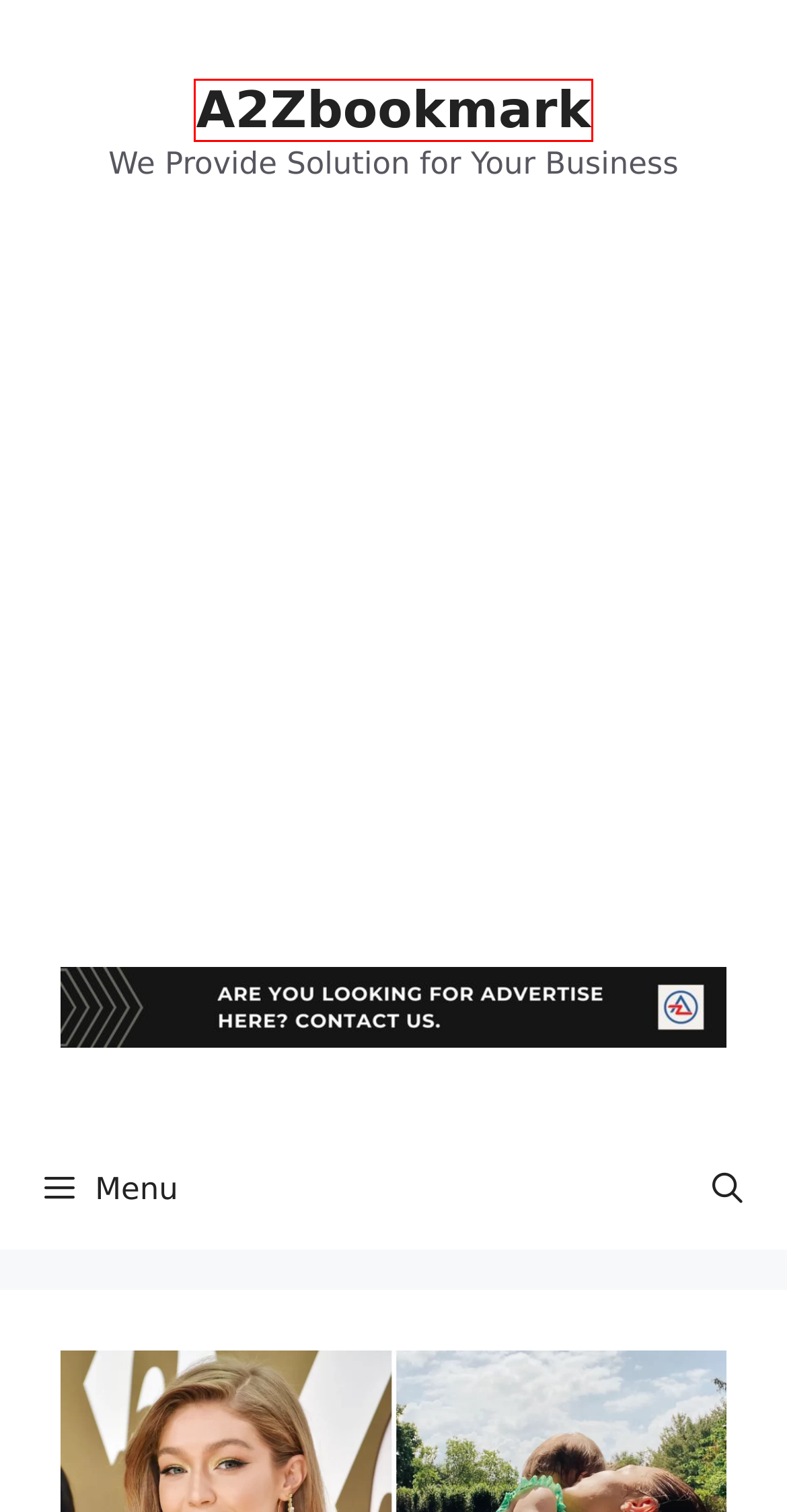Review the screenshot of a webpage which includes a red bounding box around an element. Select the description that best fits the new webpage once the element in the bounding box is clicked. Here are the candidates:
A. Starmer Pledges to Cut Net Migration Under Labour
B. Gigi Hadid Archives - A2Zbookmark
C. Wales vs. England: A Rugby Rivalry of Epic Proportions in the Rugby World Cup - A2Zbookmark
D. Motherhood and Celebrity Life Archives - A2Zbookmark
E. A2Zbookmark - We Provide Solution for Your Business
F. Glamorous lifestyle Archives - A2Zbookmark
G. Climate Change Intensifies Heatwaves, Droughts, Fires, Floods
H. Khai's First Haircut Archives - A2Zbookmark

E